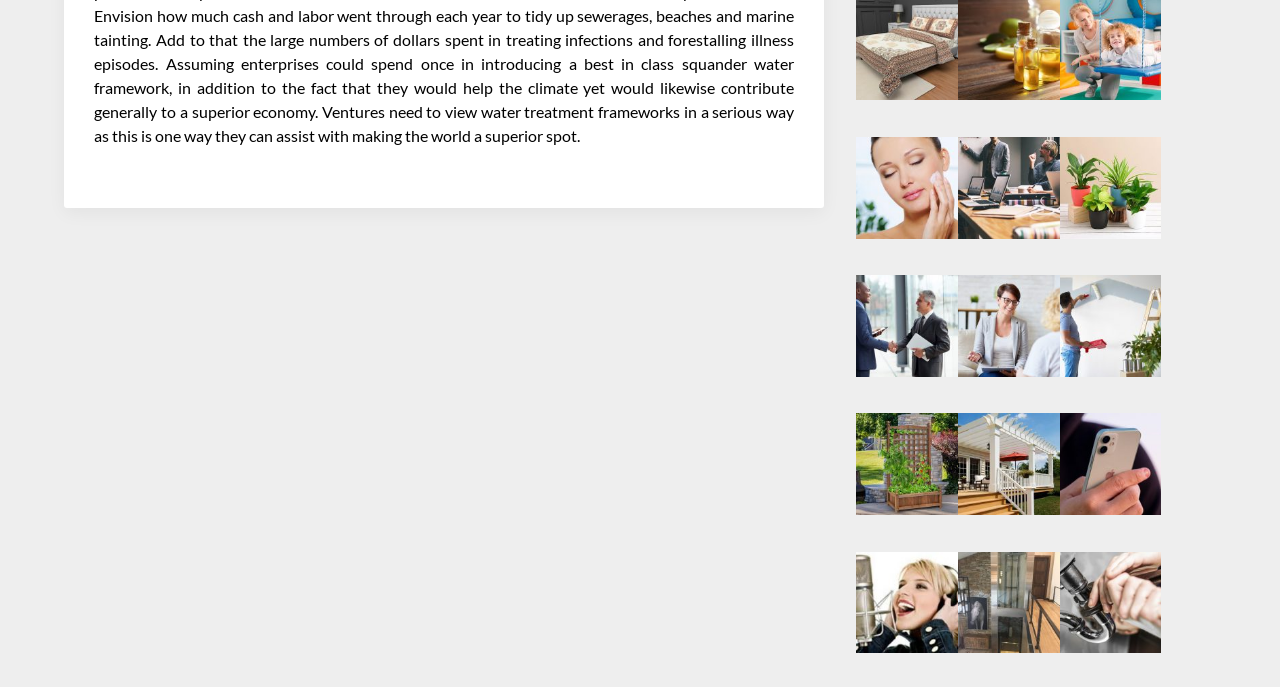Find the bounding box coordinates for the area that must be clicked to perform this action: "Click the '×' button to close the notice".

None